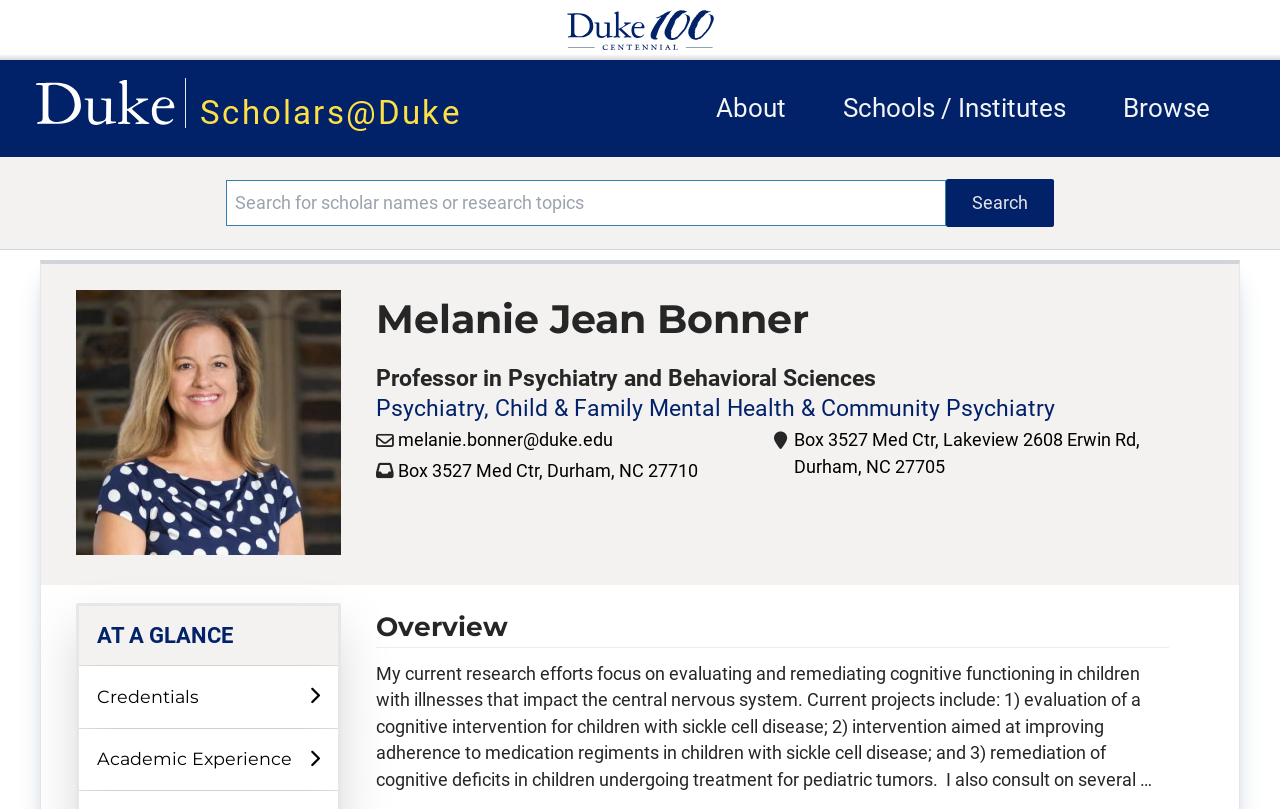Please identify the bounding box coordinates of the element on the webpage that should be clicked to follow this instruction: "Toggle academic experience sub-menu". The bounding box coordinates should be given as four float numbers between 0 and 1, formatted as [left, top, right, bottom].

[0.241, 0.917, 0.25, 0.961]